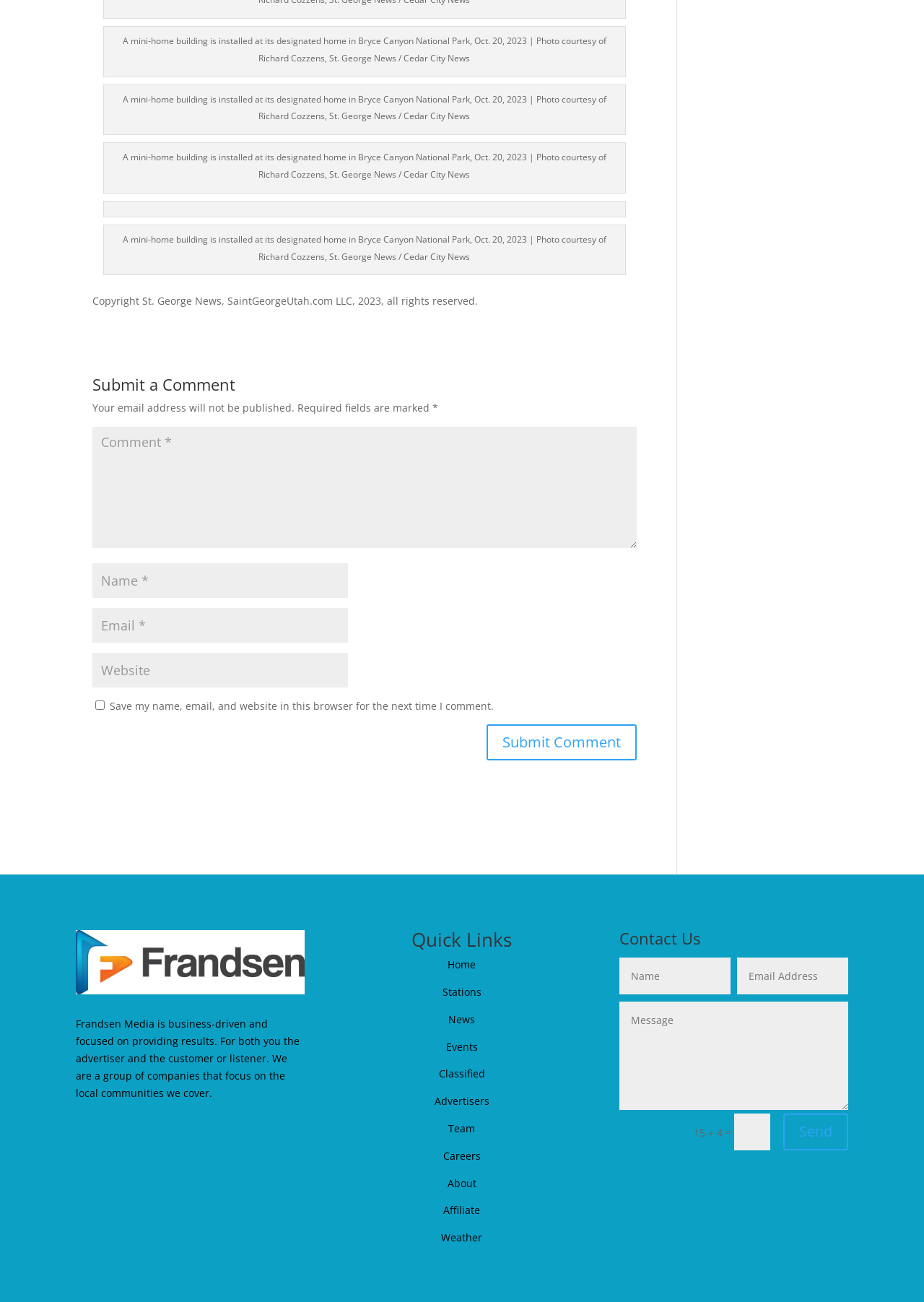Reply to the question below using a single word or brief phrase:
What is the caption of the image at the bottom of the webpage?

Frandsen Media